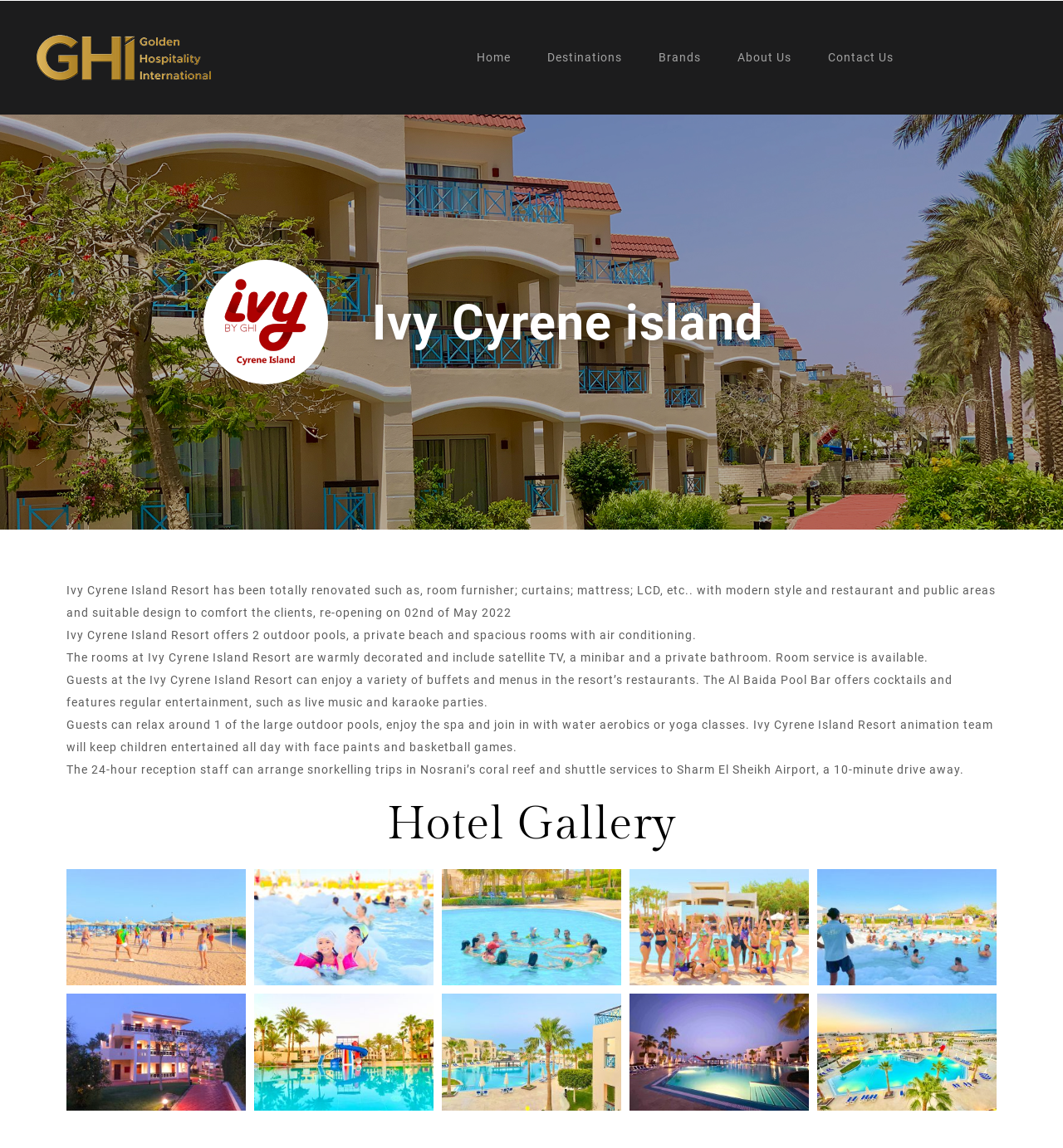Answer the question with a brief word or phrase:
What is the name of the resort?

Ivy Cyrene Island Resort